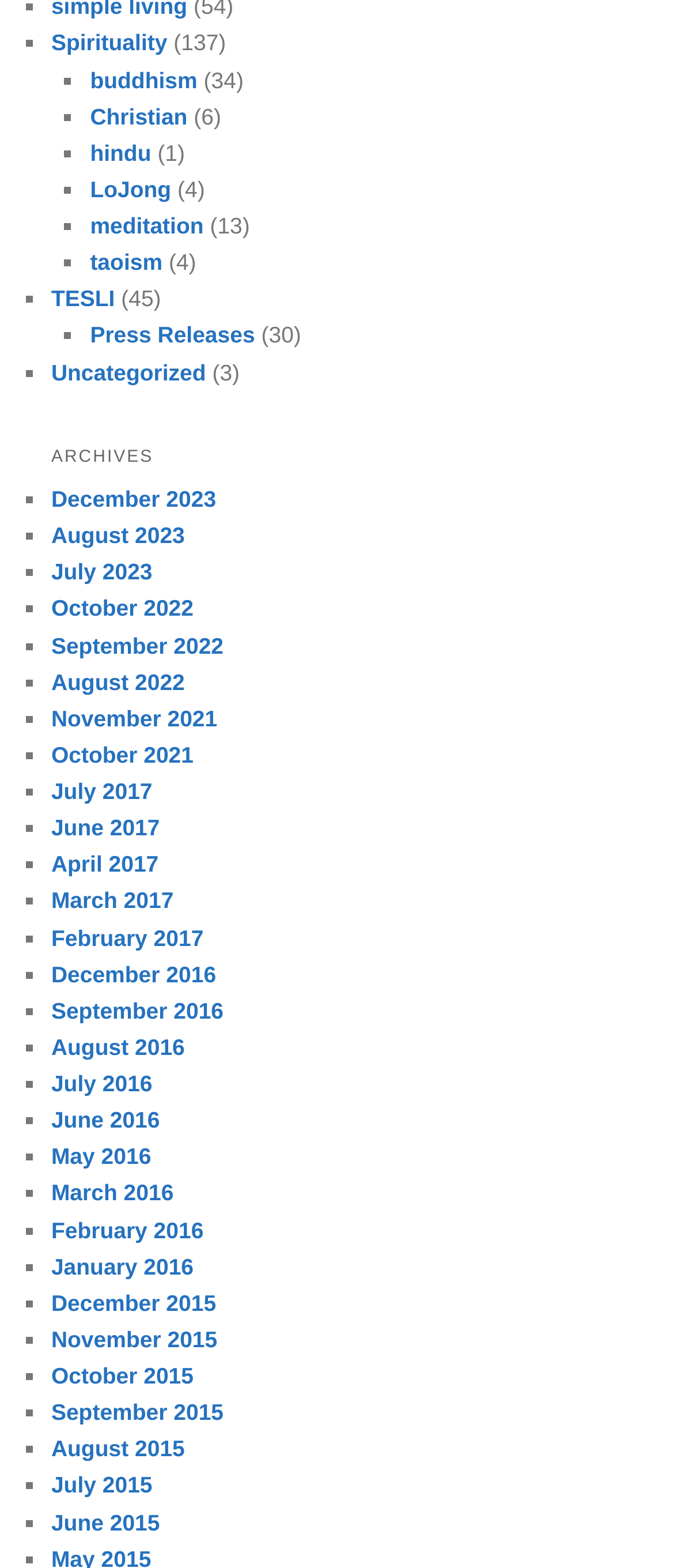From the screenshot, find the bounding box of the UI element matching this description: "taoism". Supply the bounding box coordinates in the form [left, top, right, bottom], each a float between 0 and 1.

[0.134, 0.159, 0.241, 0.176]